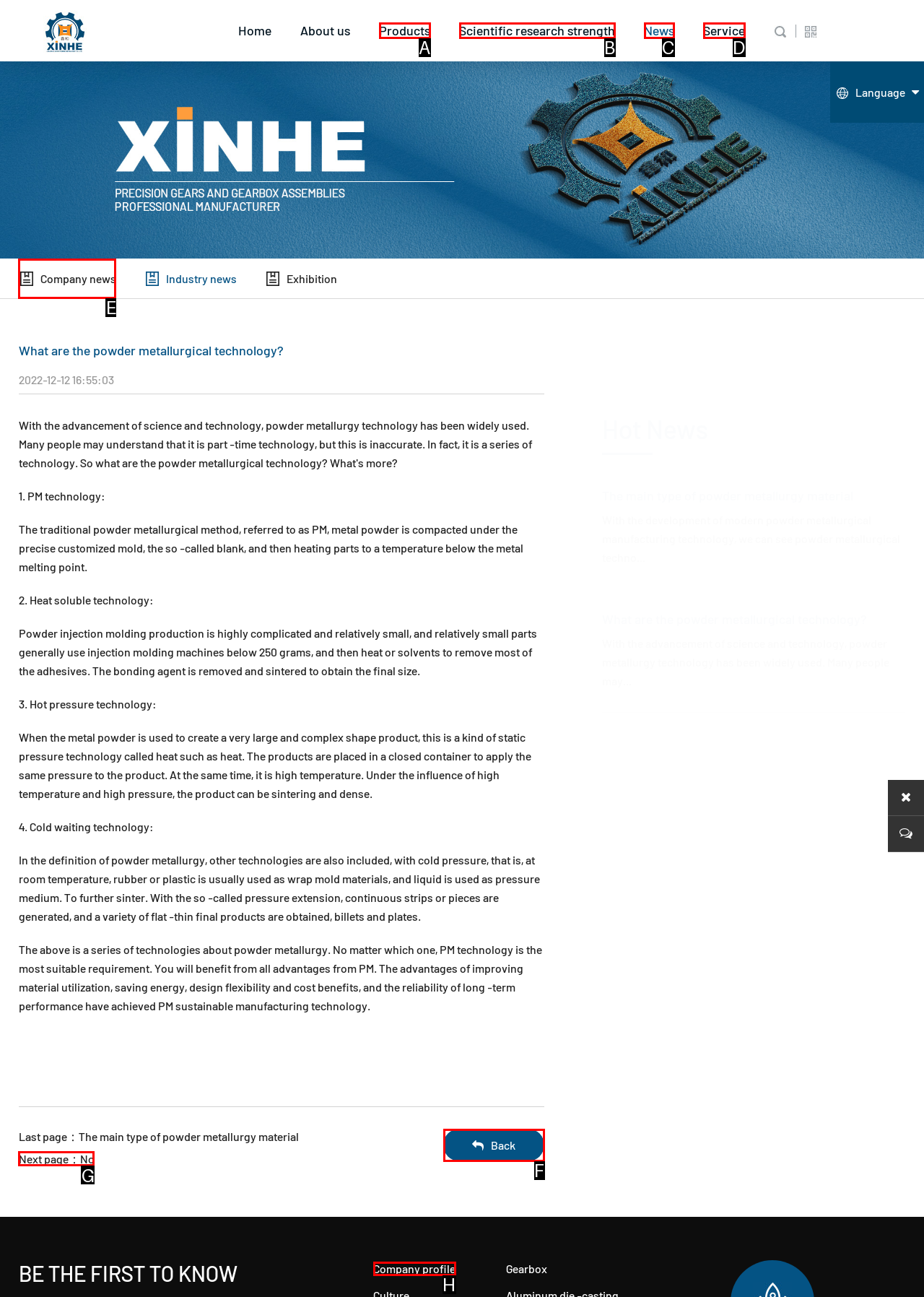Select the letter of the option that should be clicked to achieve the specified task: Click the 'Next page' button. Respond with just the letter.

G